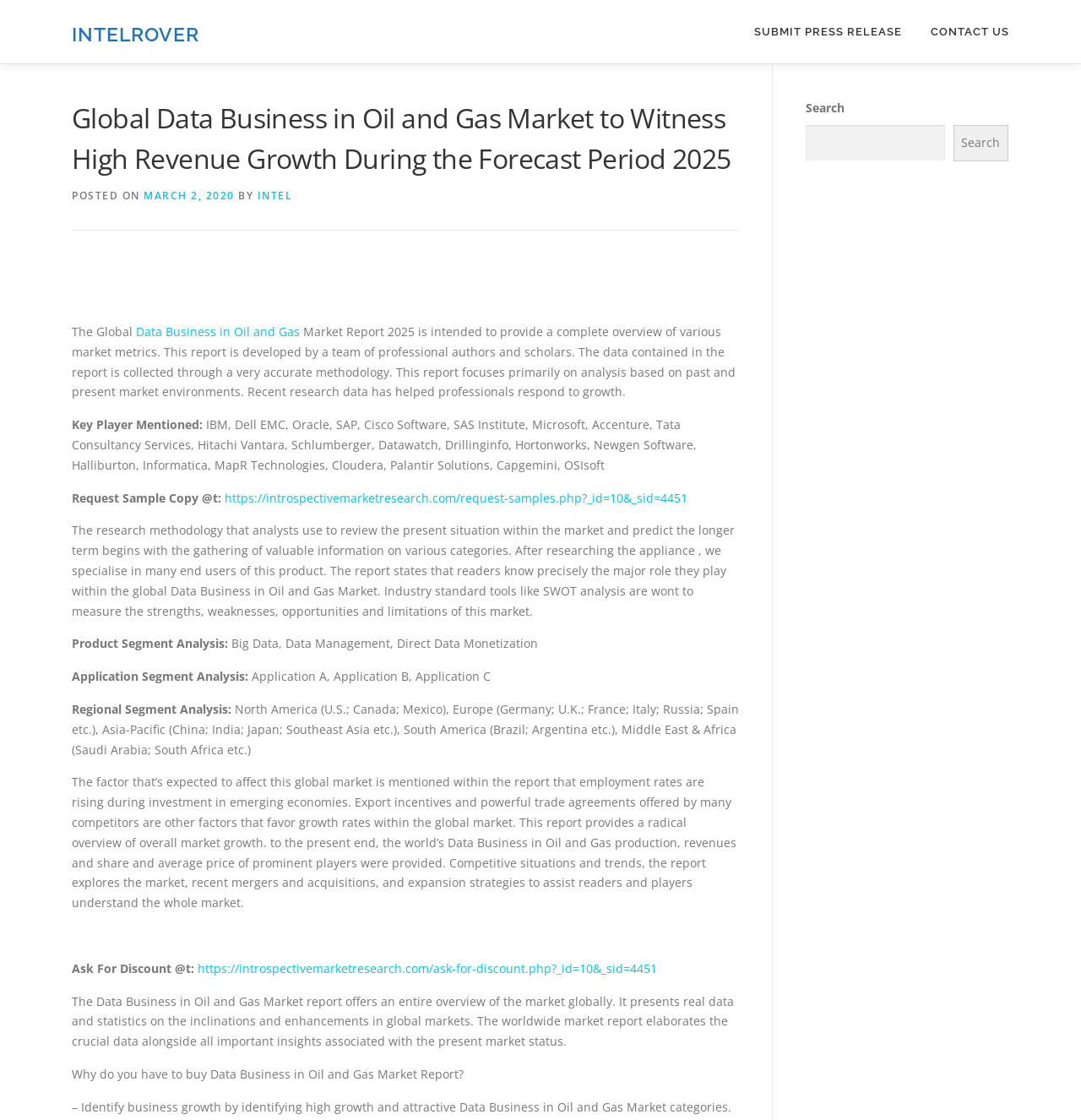Find the bounding box of the UI element described as: "https://introspectivemarketresearch.com/ask-for-discount.php?_id=10&_sid=4451". The bounding box coordinates should be given as four float values between 0 and 1, i.e., [left, top, right, bottom].

[0.183, 0.857, 0.608, 0.872]